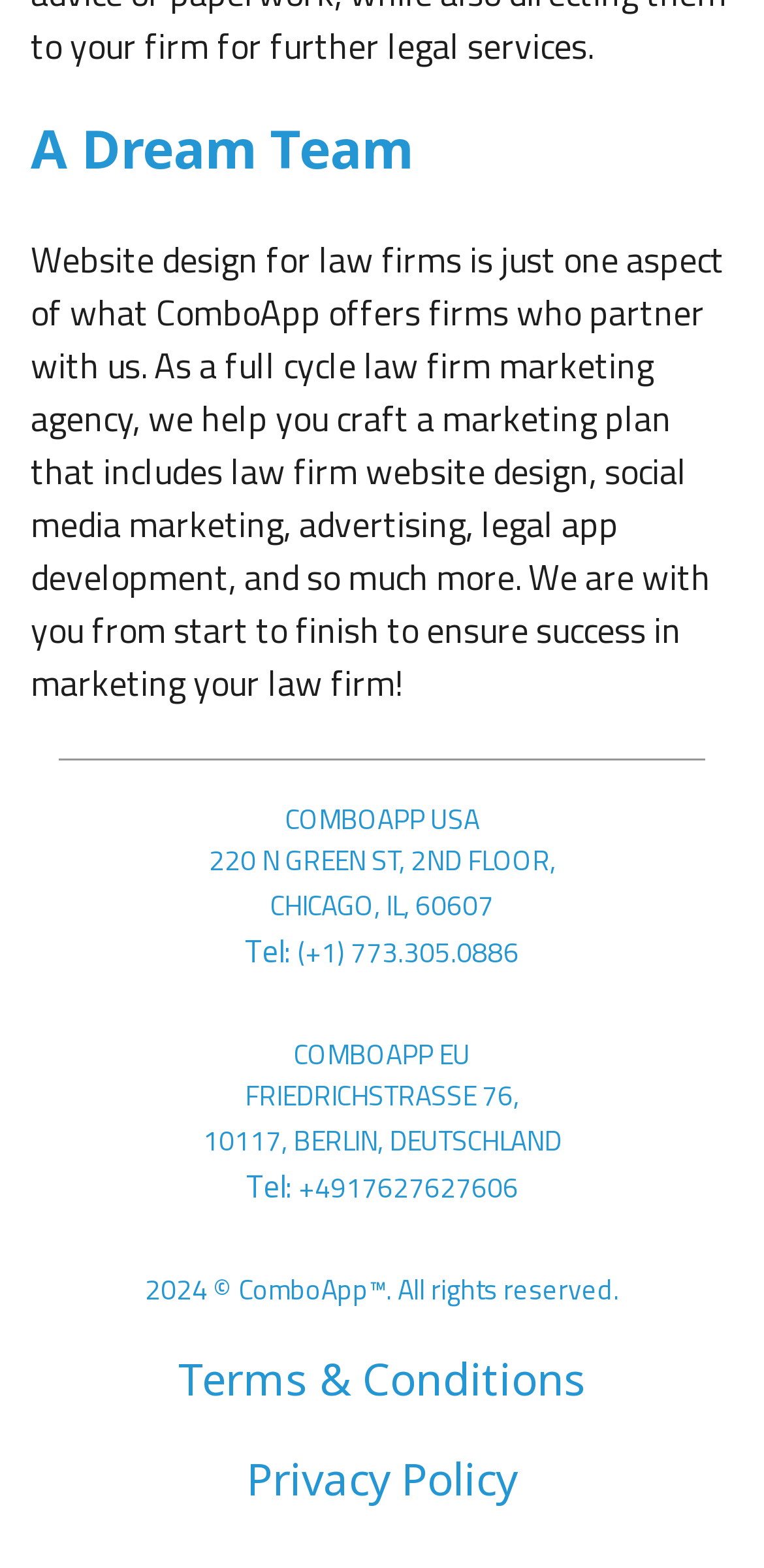Answer the question in one word or a short phrase:
What is the name of the company?

ComboApp